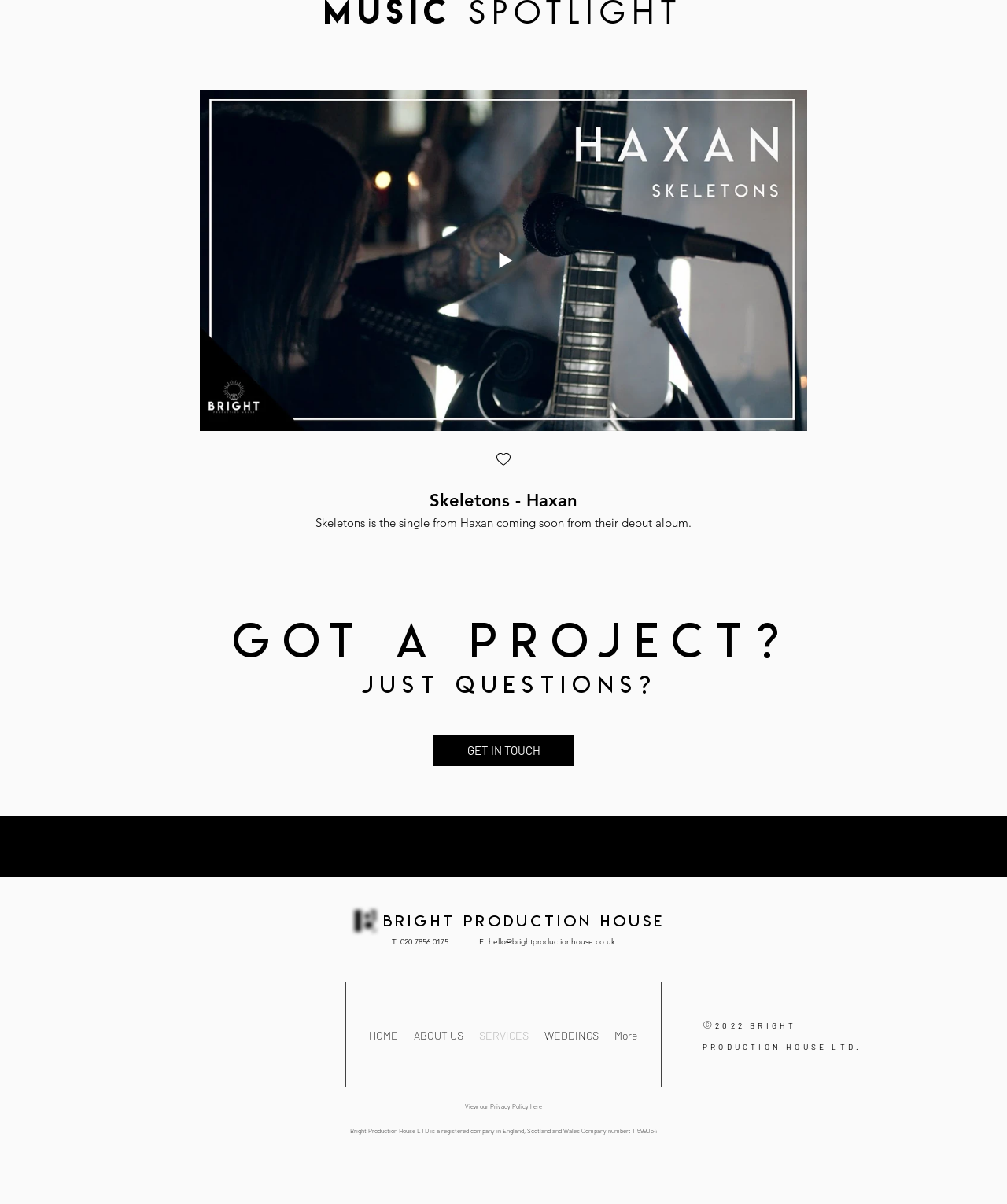Please identify the bounding box coordinates of the element's region that needs to be clicked to fulfill the following instruction: "Click the 'Love' button". The bounding box coordinates should consist of four float numbers between 0 and 1, i.e., [left, top, right, bottom].

[0.491, 0.374, 0.509, 0.391]